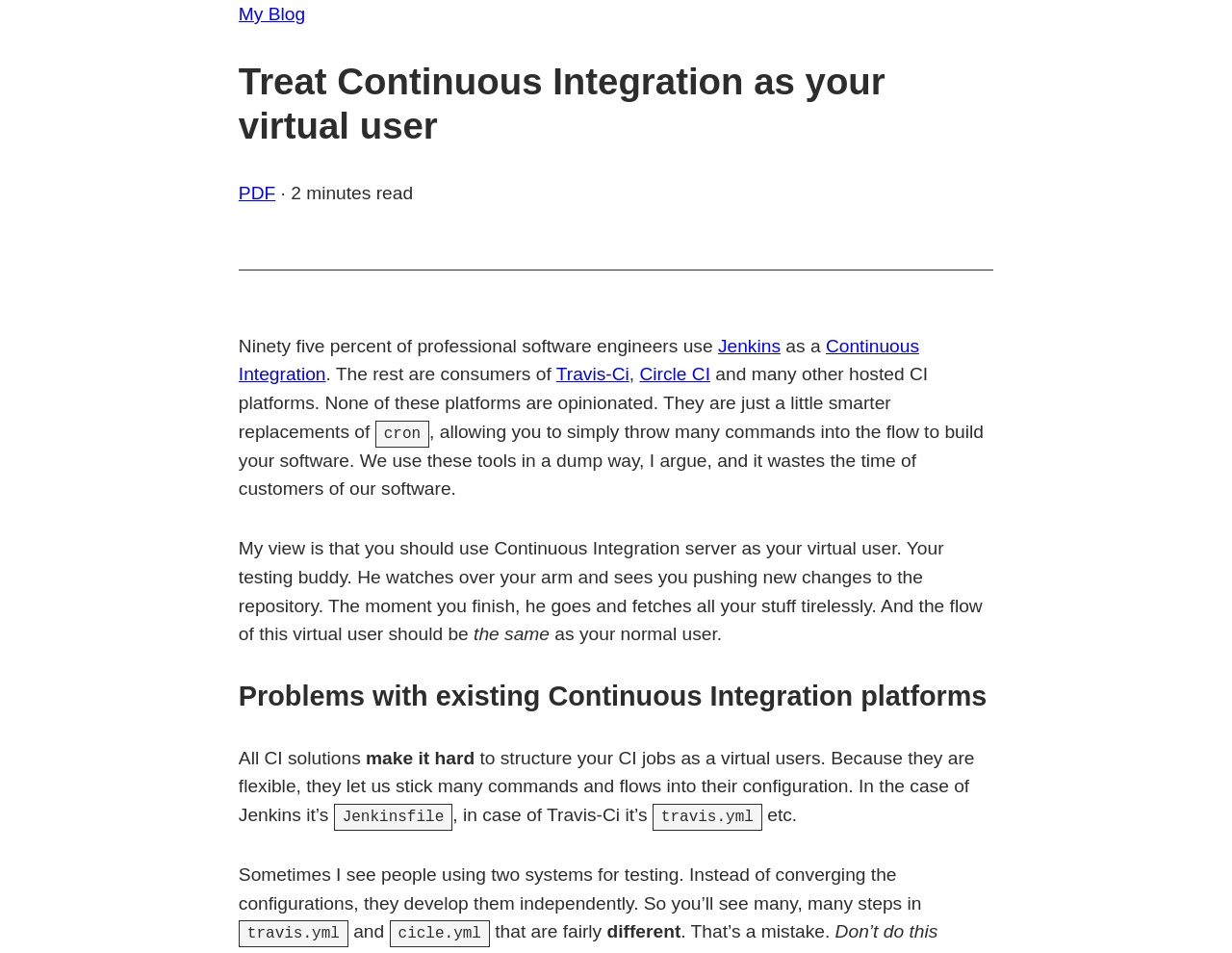Offer a detailed account of what is visible on the webpage.

The webpage appears to be a blog post discussing the concept of treating Continuous Integration as a virtual user. At the top, there is a heading with the title "Treat Continuous Integration as your virtual user" and a link to "My Blog" on the left side, followed by a link to "PDF" and a separator line. Below the separator line, there is a brief description of the post, indicating it's a 2-minute read.

The main content of the post is divided into two sections. The first section starts with a statement about the majority of professional software engineers using Jenkins as a Continuous Integration platform, followed by a discussion about the limitations of these platforms. The text is interspersed with links to specific platforms, such as Jenkins, Travis-Ci, and Circle CI.

The second section, headed by "Problems with existing Continuous Integration platforms", delves deeper into the issues with these platforms, including how they make it difficult to structure CI jobs as a virtual user. The text mentions specific configuration files, such as Jenkinsfile and travis.yml, and highlights the mistake of using multiple systems for testing with separate configurations.

Throughout the post, there are no images, but the text is well-structured and easy to follow, with clear headings and concise paragraphs. The overall tone is informative and conversational, with the author sharing their views and opinions on the topic of Continuous Integration.